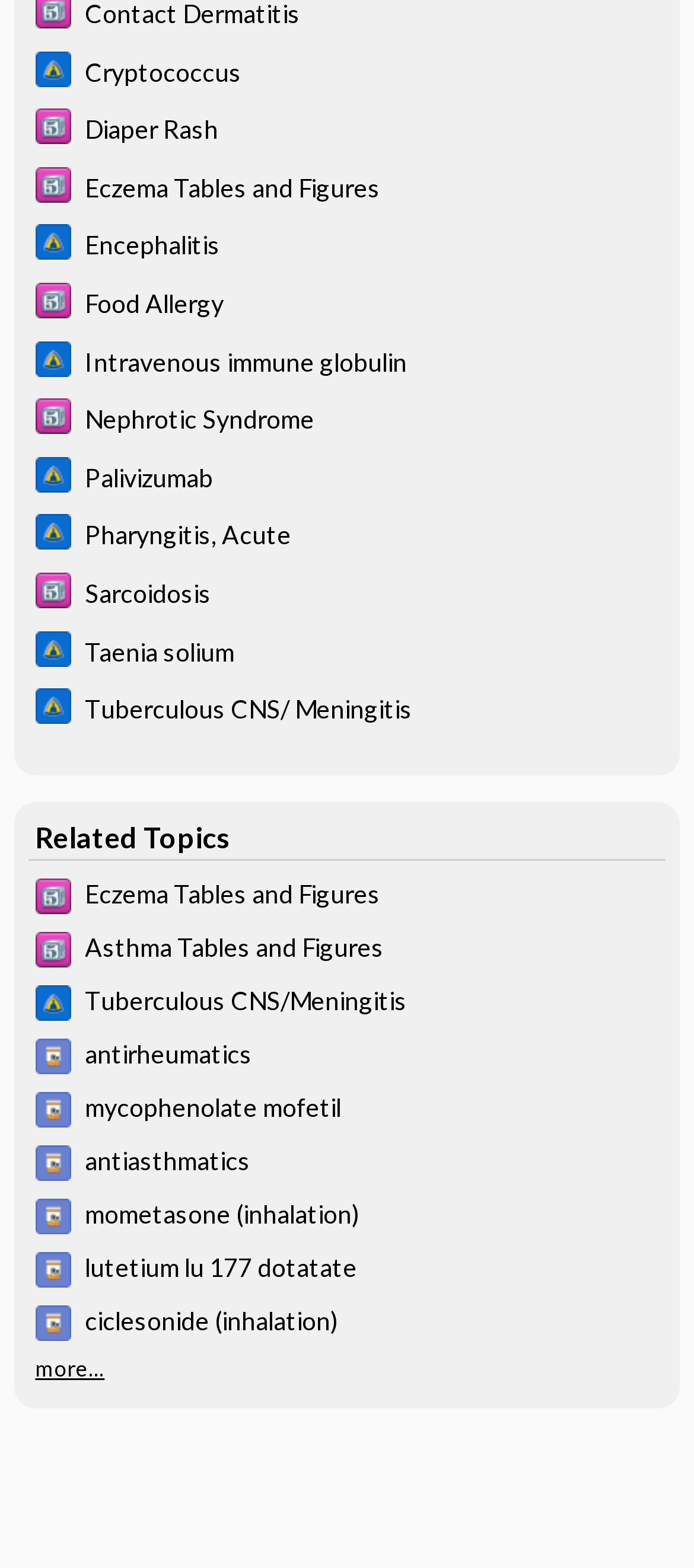Identify the bounding box coordinates for the element you need to click to achieve the following task: "Toggle navigation". Provide the bounding box coordinates as four float numbers between 0 and 1, in the form [left, top, right, bottom].

None